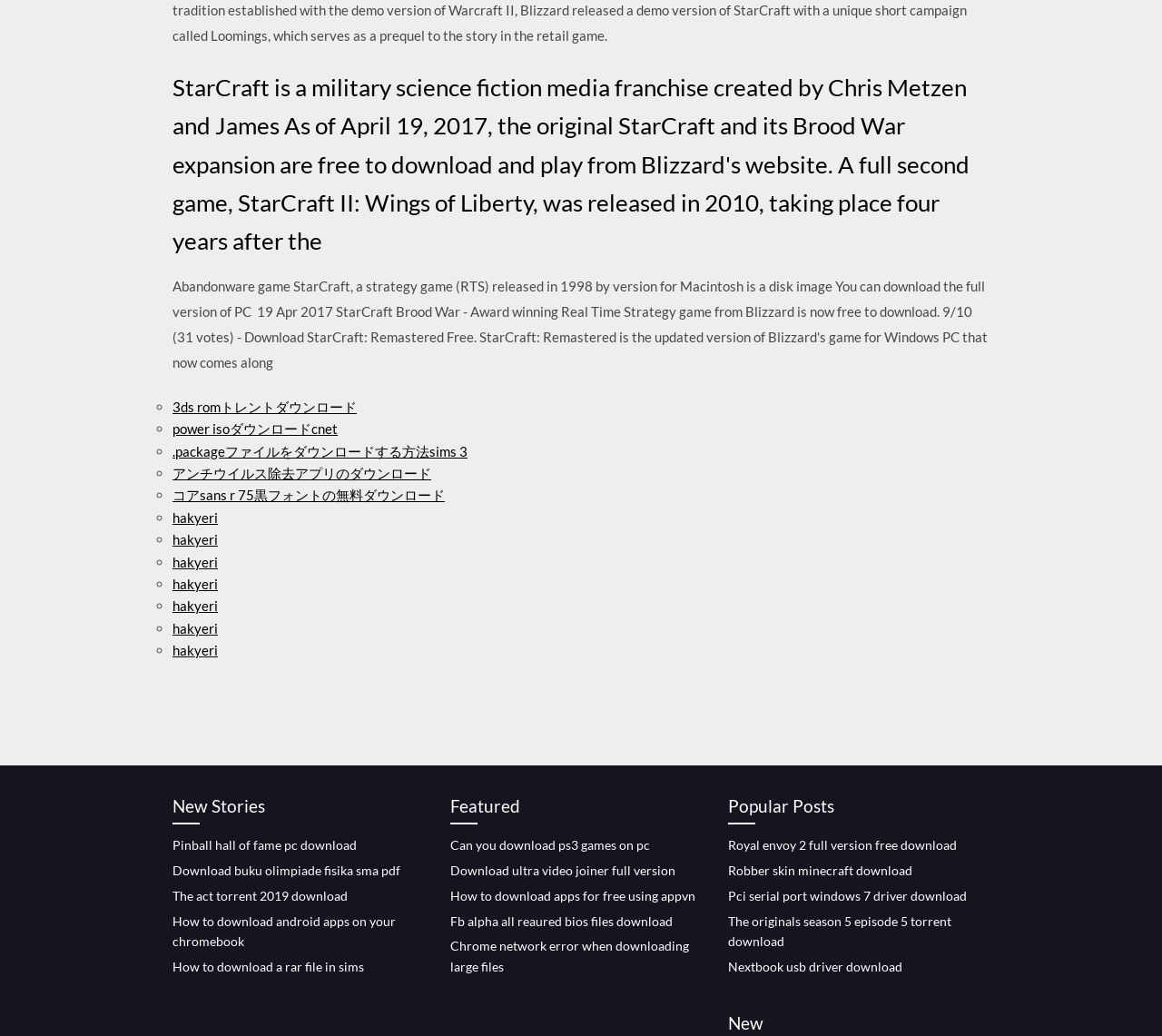Use a single word or phrase to answer this question: 
How many links are there under 'New Stories'?

5